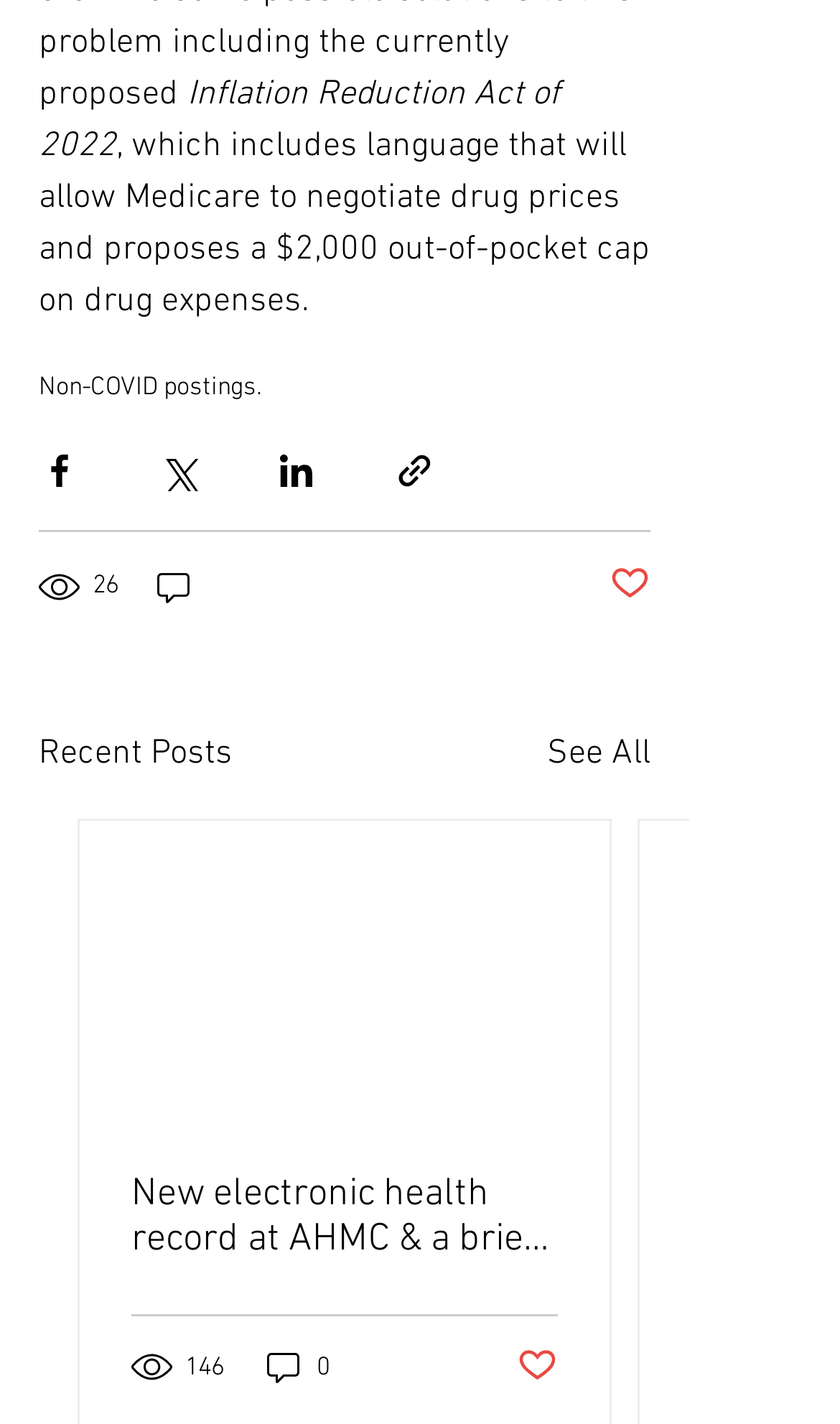How many views does the post have?
Respond to the question with a well-detailed and thorough answer.

The number of views is obtained by reading the generic element that says '26 views' below the post title.